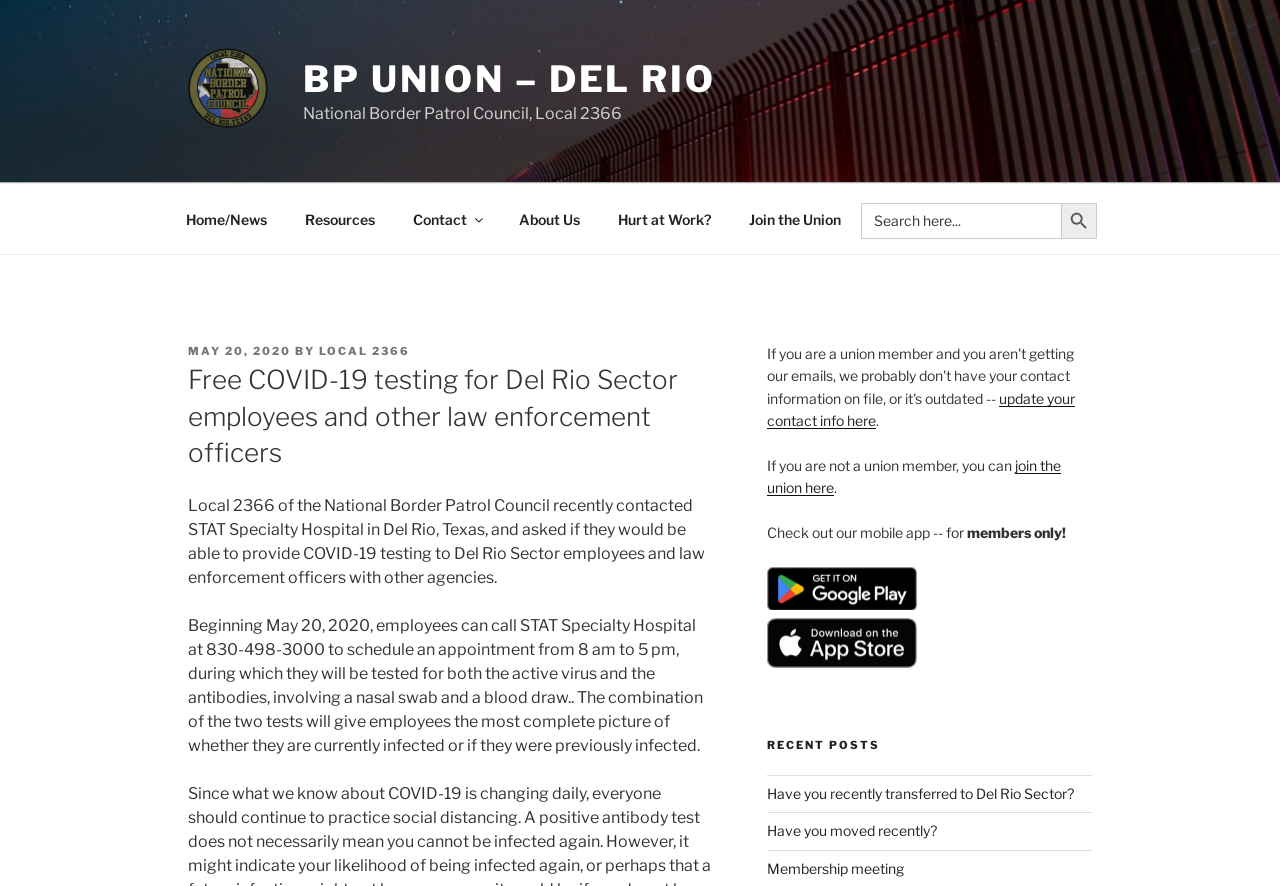Explain the features and main sections of the webpage comprehensively.

The webpage appears to be a news article or blog post from the BP Union - Del Rio, a union for border patrol agents. At the top of the page, there is a logo and a link to the union's homepage, accompanied by a navigation menu with links to various sections of the website, including "Home/News", "Resources", "Contact", "About Us", "Hurt at Work?", and "Join the Union". 

Below the navigation menu, there is a search bar with a search button and a magnifying glass icon. 

The main content of the page is an article titled "Free COVID-19 testing for Del Rio Sector employees and other law enforcement officers". The article is dated May 20, 2020, and is attributed to "Local 2366". The article announces that the union has arranged for free COVID-19 testing for its members and other law enforcement officers, and provides details on how to schedule an appointment.

The article is divided into several paragraphs, with a heading that summarizes the main point of each paragraph. There are also several links and calls to action throughout the article, including a link to update contact information, a link to join the union, and a mention of the union's mobile app.

At the bottom of the page, there is a section titled "RECENT POSTS" with links to three other articles or news items.